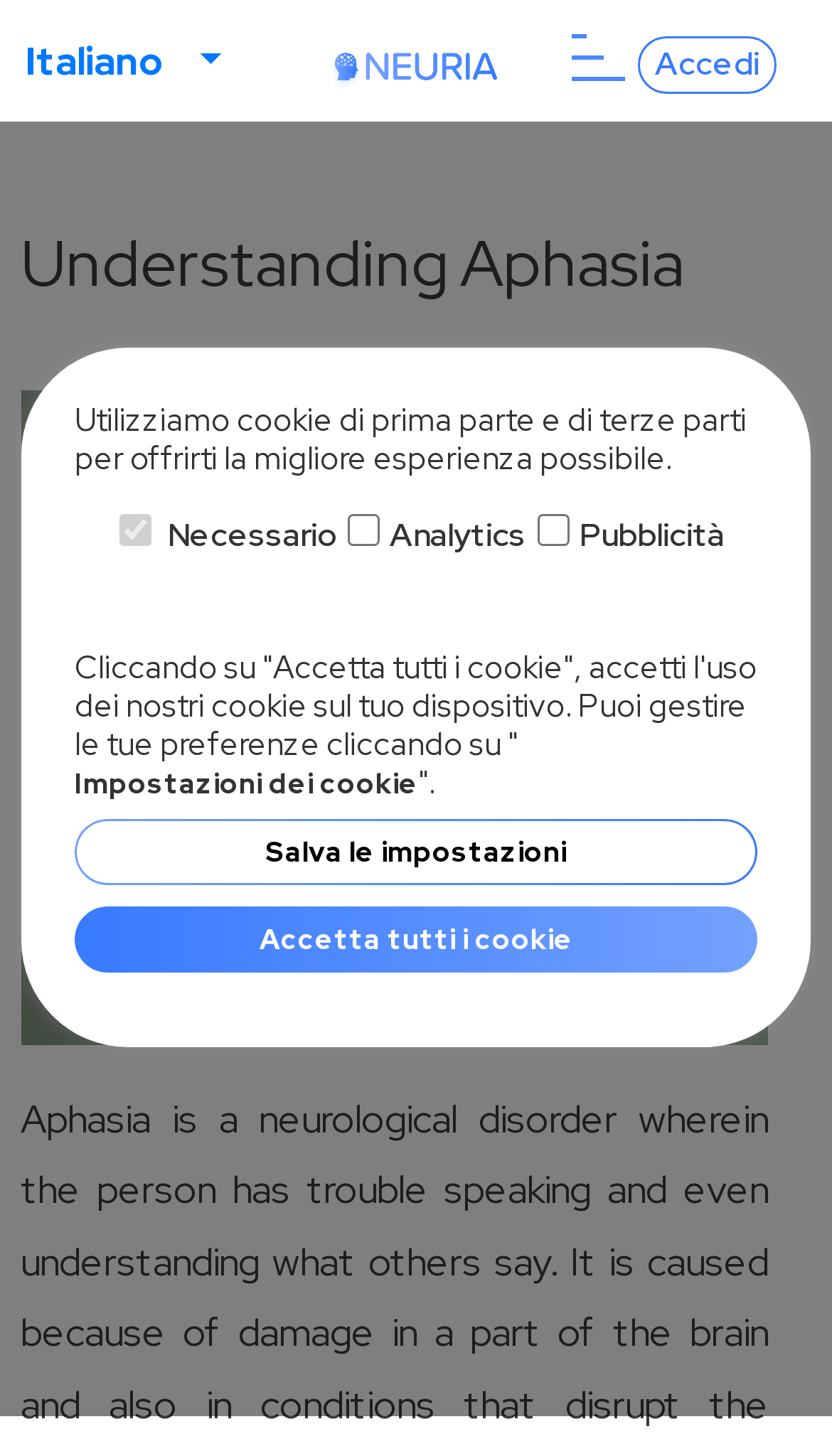Illustrate the webpage with a detailed description.

The webpage is about understanding aphasia, a neurological disorder that affects a person's ability to speak and understand others. At the top left, there is a link to switch the language to Italiano. Next to it, there is an empty link. On the top right, a button labeled "Accedi" is present.

Below the top section, a large header takes up most of the width, with the title "Understanding Aphasia" in a prominent heading. Below the title, there is an image related to aphasia awareness.

In the middle section, there are two blocks of static text. The first block explains the use of cookies on the website, while the second block provides more information about managing cookie preferences. Below these texts, there are three buttons: "Impostazioni dei cookie", "Salva le impostazioni", and "Accetta tutti i cookie".

On the left side of the middle section, there are three checkboxes. The first one, labeled "Necessario", is disabled and checked. The other two, labeled "Analytics Disabilitato" and "Pubblicità Disabilitato", are not checked.